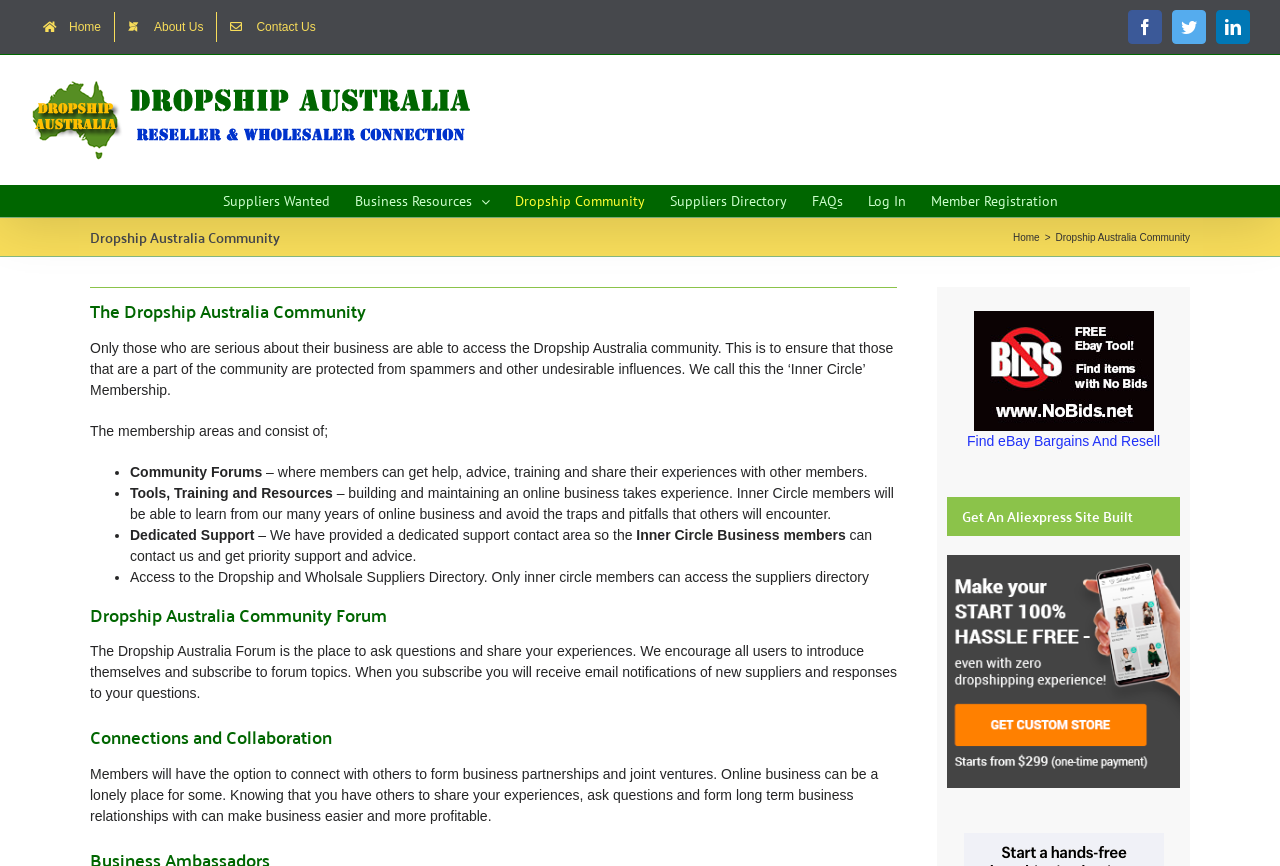Describe all significant elements and features of the webpage.

The webpage is the Dropship Australia Community, a private members area for resellers and suppliers. At the top left, there is a logo of Dropship Australia, accompanied by a navigation menu with links to "Home", "About Us", and "Contact Us". On the top right, there are social media links to Facebook, Twitter, and LinkedIn.

Below the navigation menu, there is a main menu with links to "Suppliers Wanted", "Business Resources", "Dropship Community", "Suppliers Directory", "FAQs", "Log In", and "Member Registration". 

The main content of the page is divided into sections. The first section has a heading "The Dropship Australia Community" and describes the community as a private members area for serious business owners, protected from spammers and undesirable influences. This section also outlines the benefits of membership, including access to community forums, tools, training, and resources, dedicated support, and access to the Dropship and Wholesale Suppliers Directory.

The next section has a heading "Dropship Australia Community Forum" and describes the forum as a place to ask questions and share experiences. It encourages users to introduce themselves and subscribe to forum topics.

The following section has a heading "Connections and Collaboration" and describes the opportunity for members to connect with others to form business partnerships and joint ventures.

On the right side of the page, there are several links and images, including a "no bids logo", a link to "Find eBay Bargains And Resell", a heading "Get An Aliexpress Site Built", and a link to "Make your start 100% hassle free!" with an accompanying image.